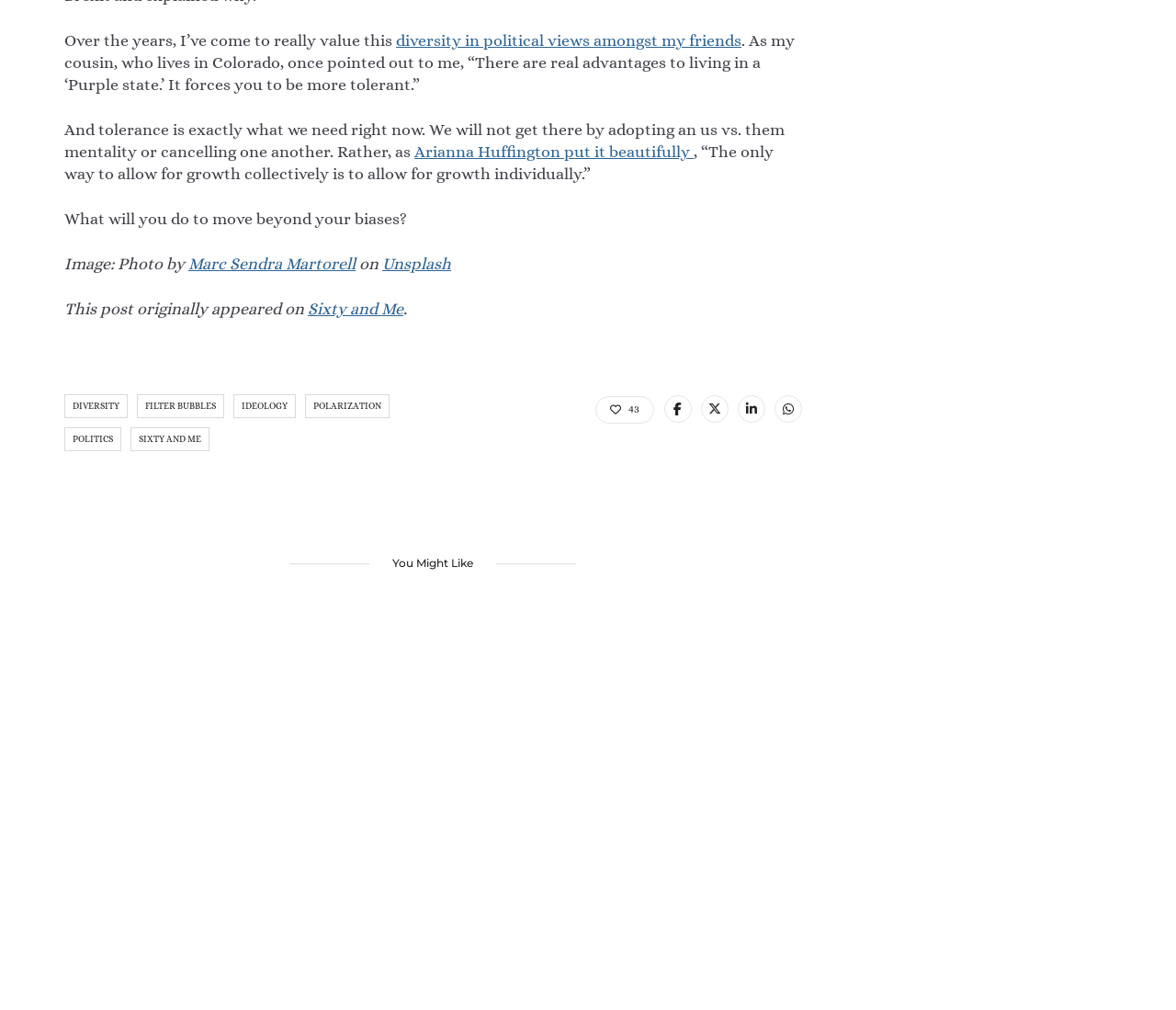Determine the bounding box coordinates of the element's region needed to click to follow the instruction: "Click on the link to read more about diversity in political views". Provide these coordinates as four float numbers between 0 and 1, formatted as [left, top, right, bottom].

[0.337, 0.031, 0.63, 0.049]